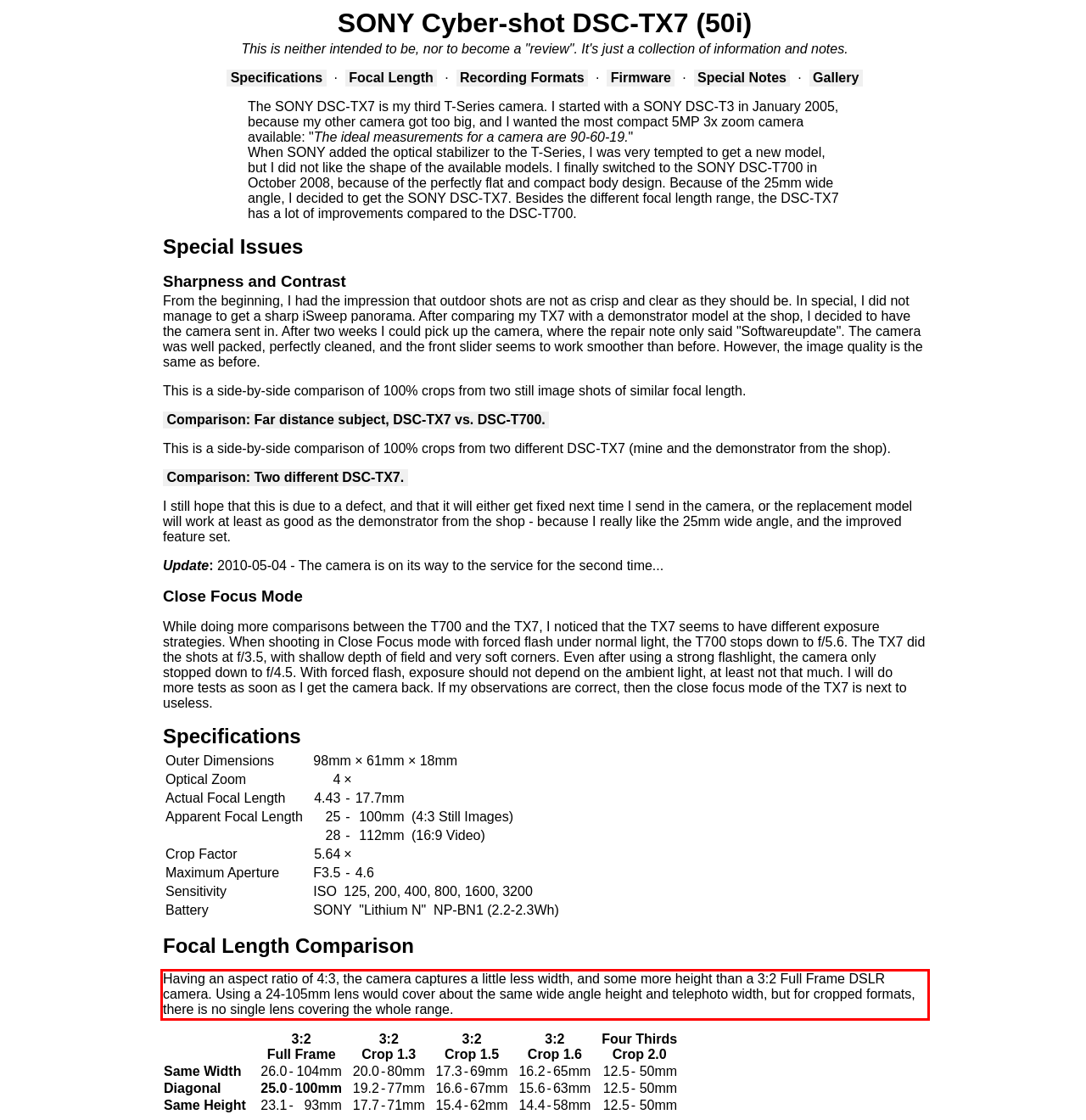Please analyze the screenshot of a webpage and extract the text content within the red bounding box using OCR.

Having an aspect ratio of 4:3, the camera captures a little less width, and some more height than a 3:2 Full Frame DSLR camera. Using a 24-105mm lens would cover about the same wide angle height and telephoto width, but for cropped formats, there is no single lens covering the whole range.